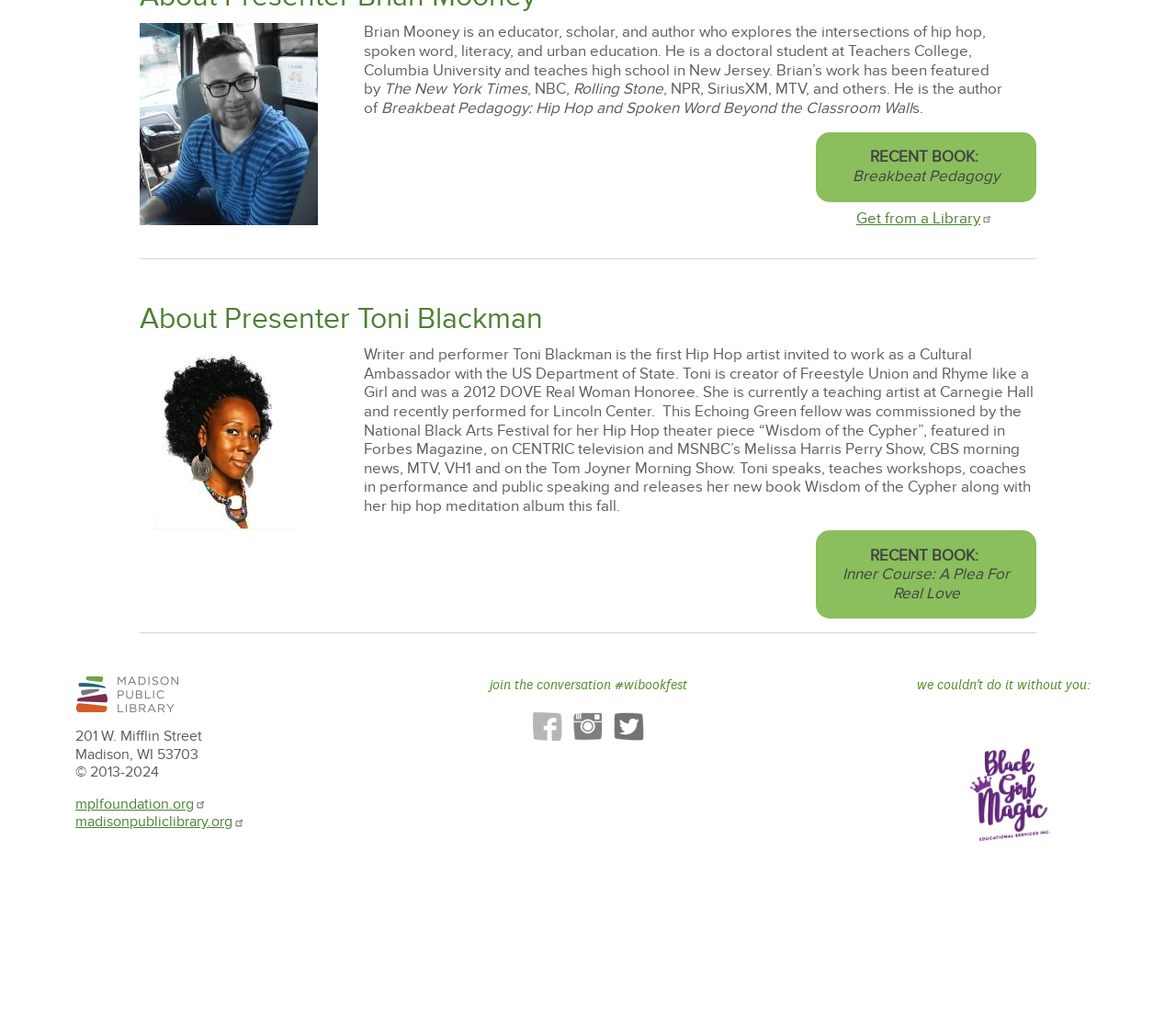Can you find the bounding box coordinates for the element that needs to be clicked to execute this instruction: "Search for a game"? The coordinates should be given as four float numbers between 0 and 1, i.e., [left, top, right, bottom].

None